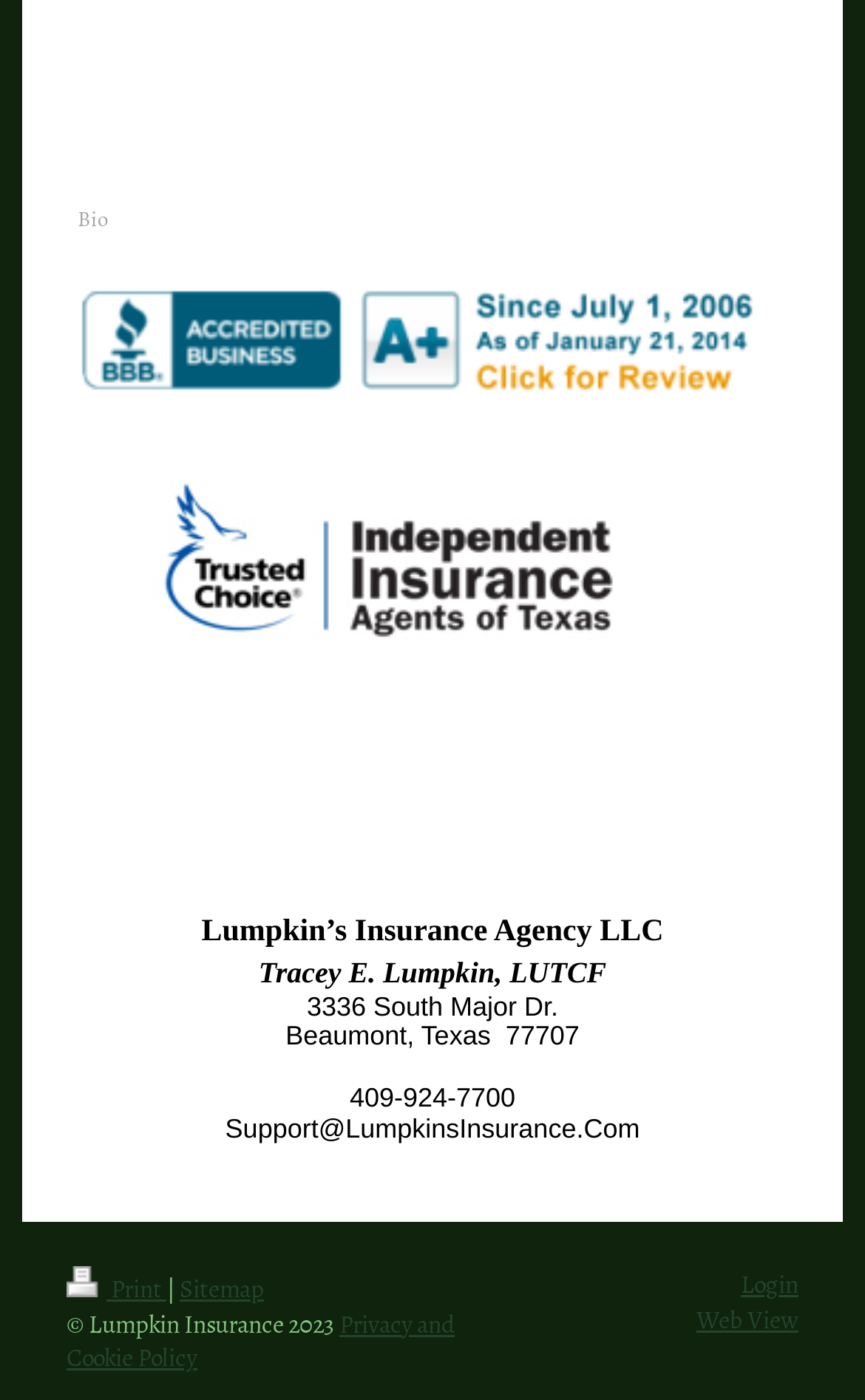Given the element description Privacy and Cookie Policy, identify the bounding box coordinates for the UI element on the webpage screenshot. The format should be (top-left x, top-left y, bottom-right x, bottom-right y), with values between 0 and 1.

[0.077, 0.931, 0.526, 0.983]